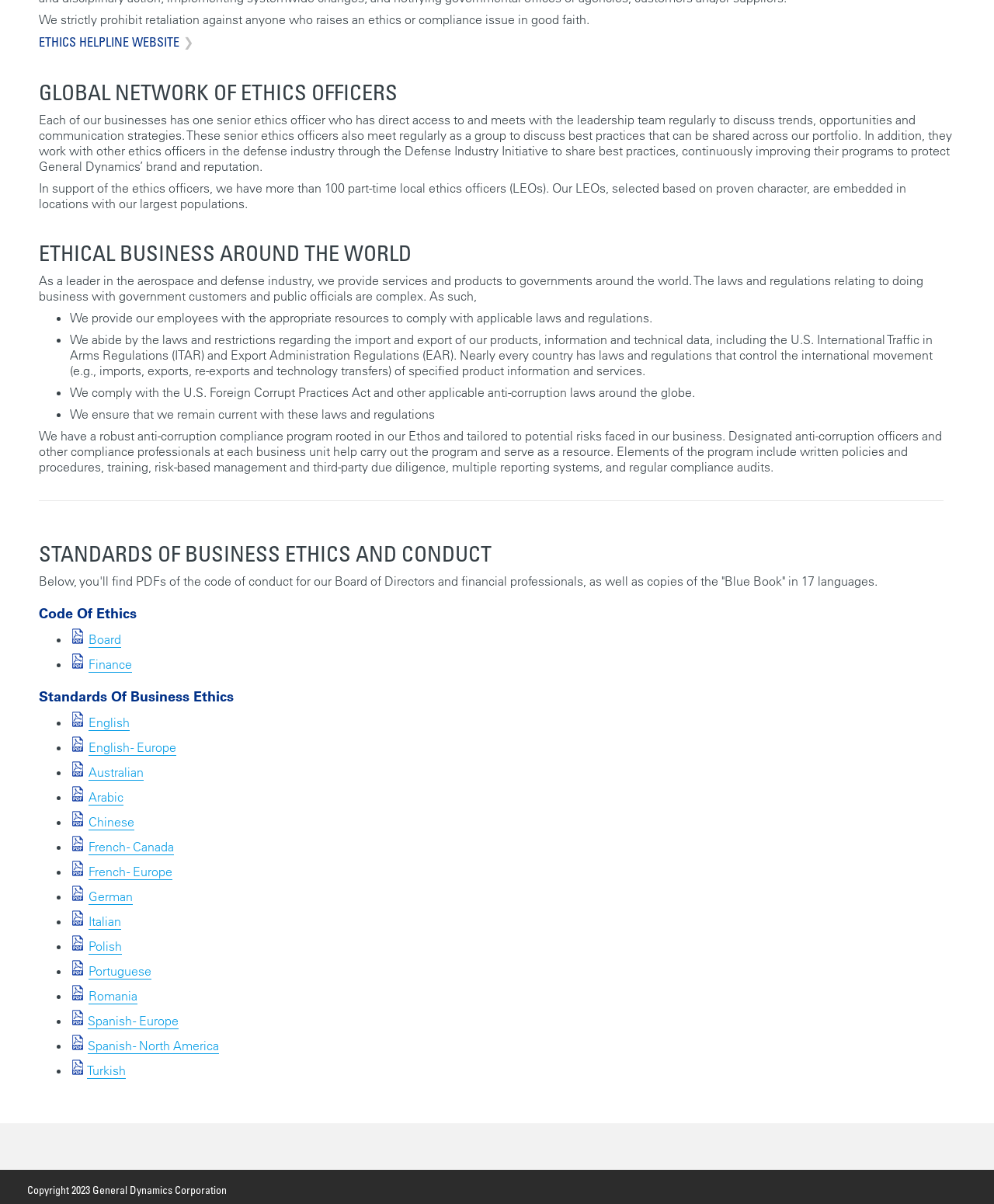Locate the coordinates of the bounding box for the clickable region that fulfills this instruction: "Enter your email address".

None